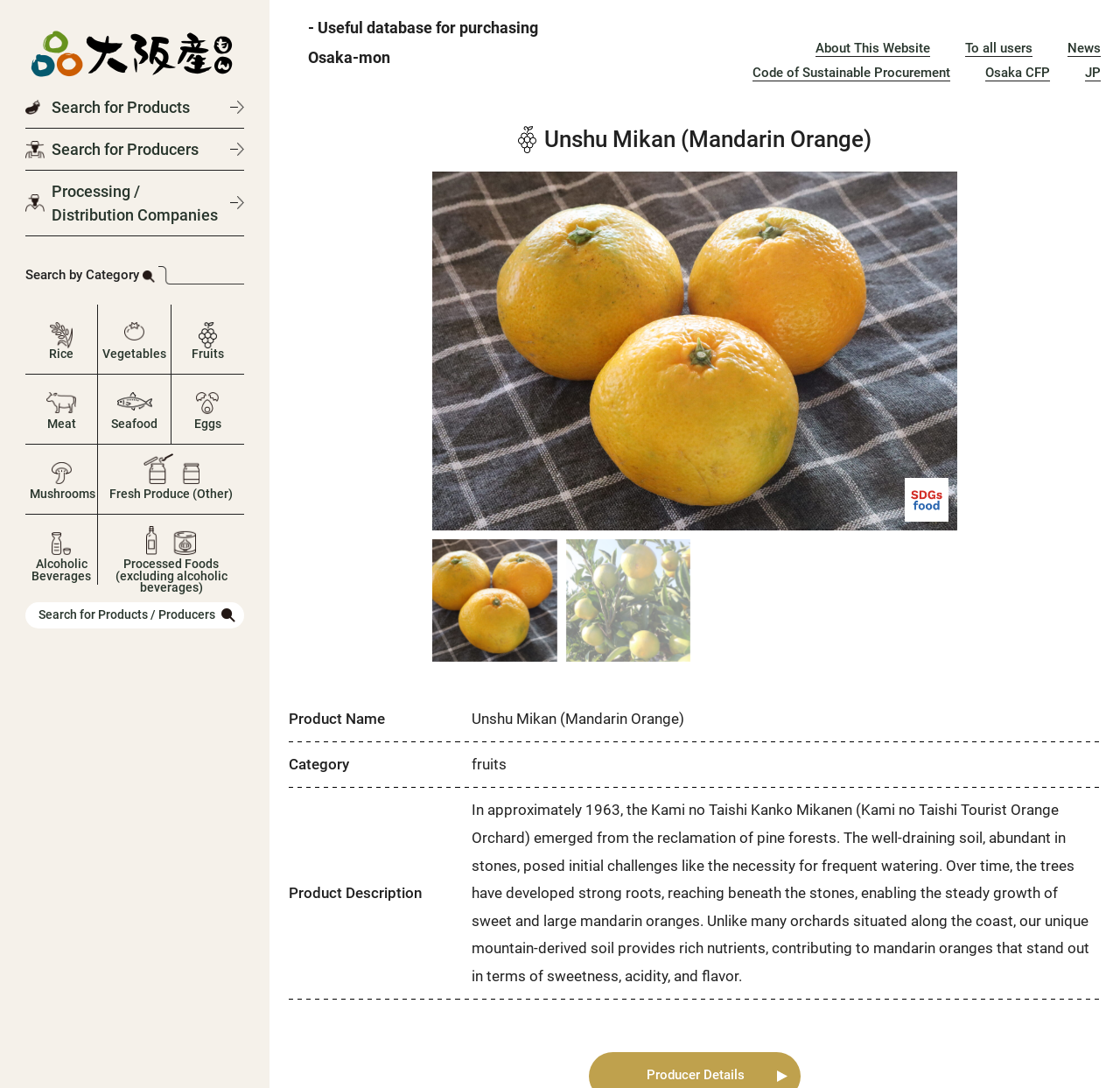Respond with a single word or phrase to the following question: How many search categories are available?

12